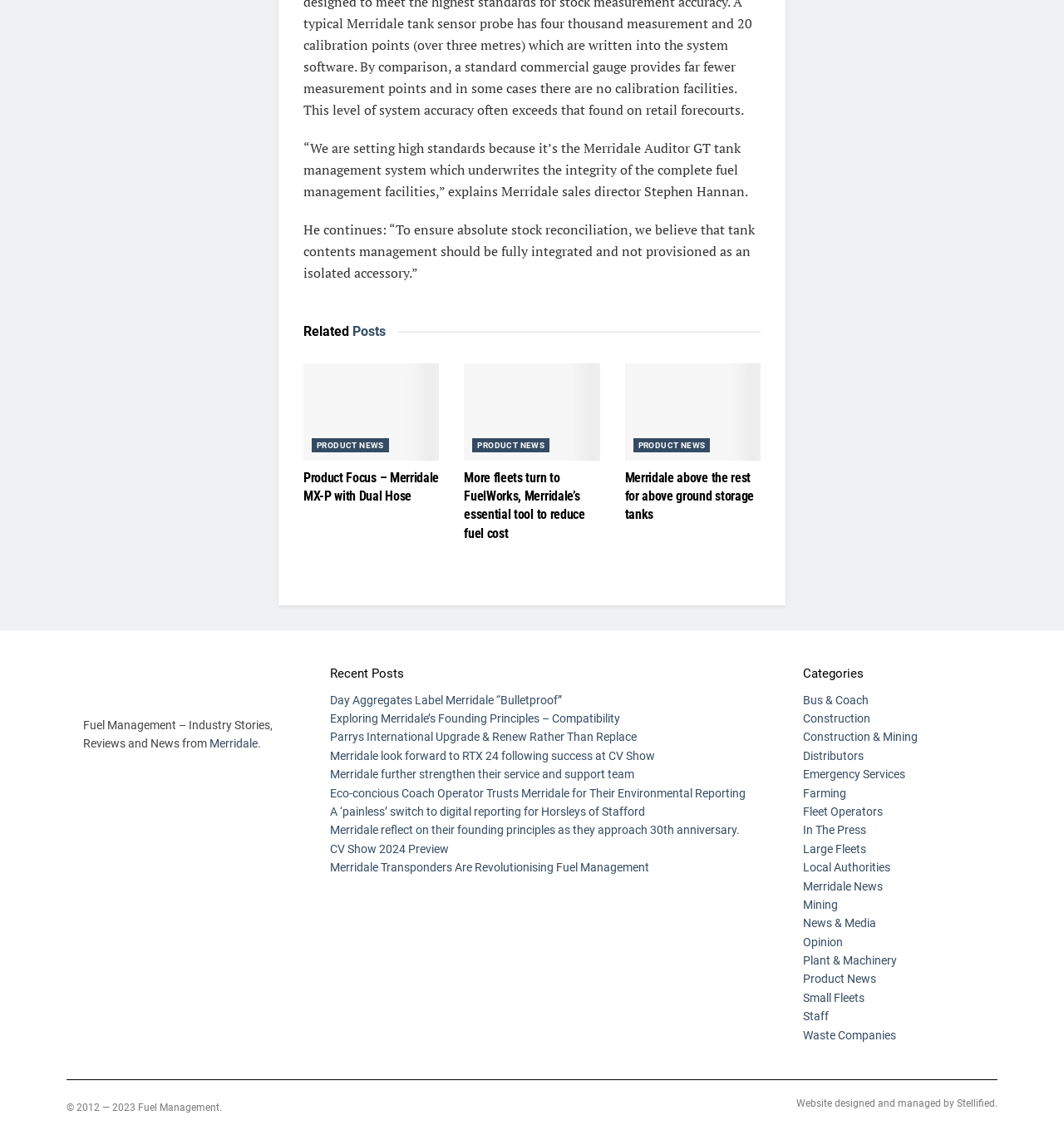Please locate the bounding box coordinates of the element's region that needs to be clicked to follow the instruction: "Explore 'Merridale above the rest for above ground storage'". The bounding box coordinates should be provided as four float numbers between 0 and 1, i.e., [left, top, right, bottom].

[0.587, 0.32, 0.715, 0.406]